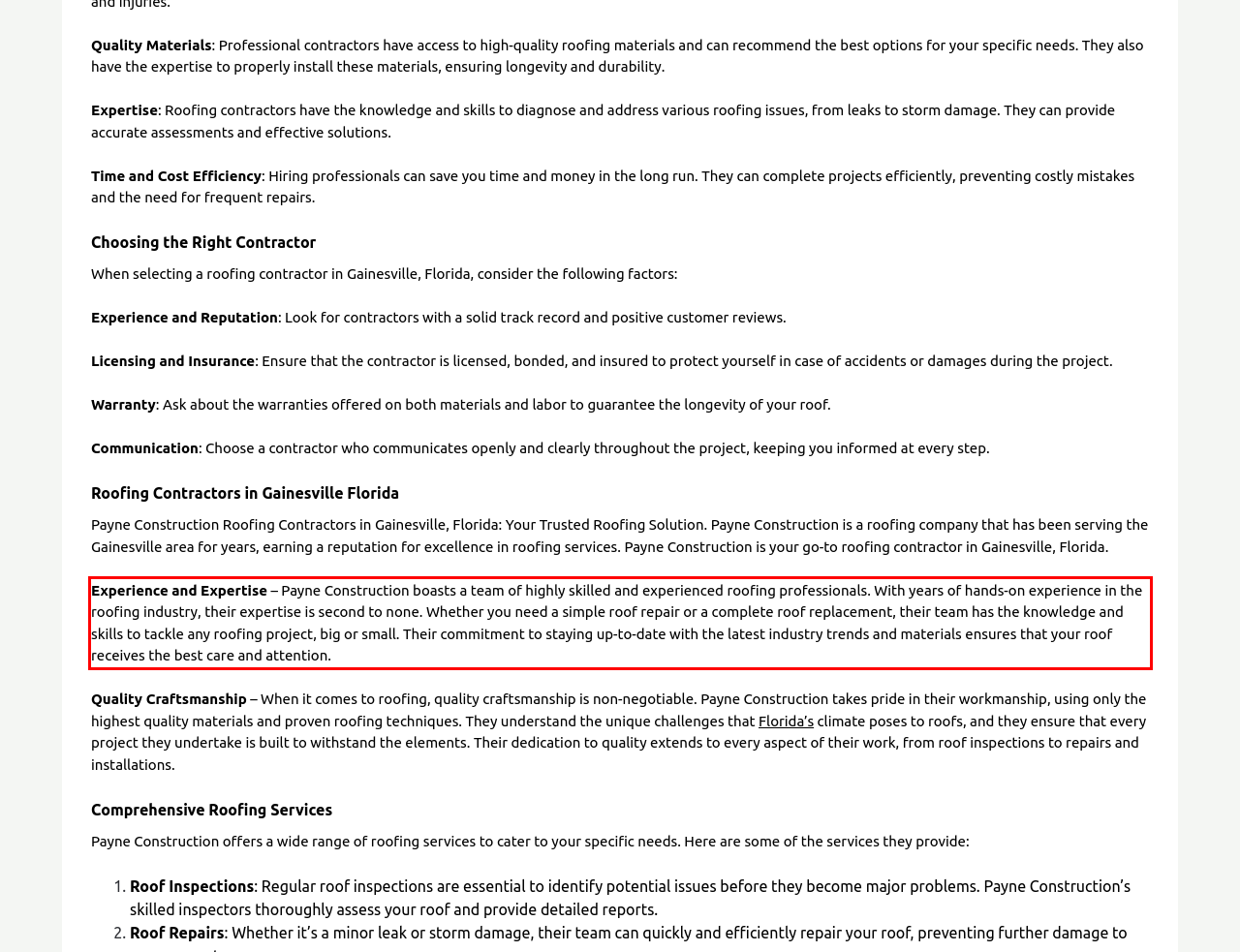Identify the text inside the red bounding box on the provided webpage screenshot by performing OCR.

Experience and Expertise – Payne Construction boasts a team of highly skilled and experienced roofing professionals. With years of hands-on experience in the roofing industry, their expertise is second to none. Whether you need a simple roof repair or a complete roof replacement, their team has the knowledge and skills to tackle any roofing project, big or small. Their commitment to staying up-to-date with the latest industry trends and materials ensures that your roof receives the best care and attention.